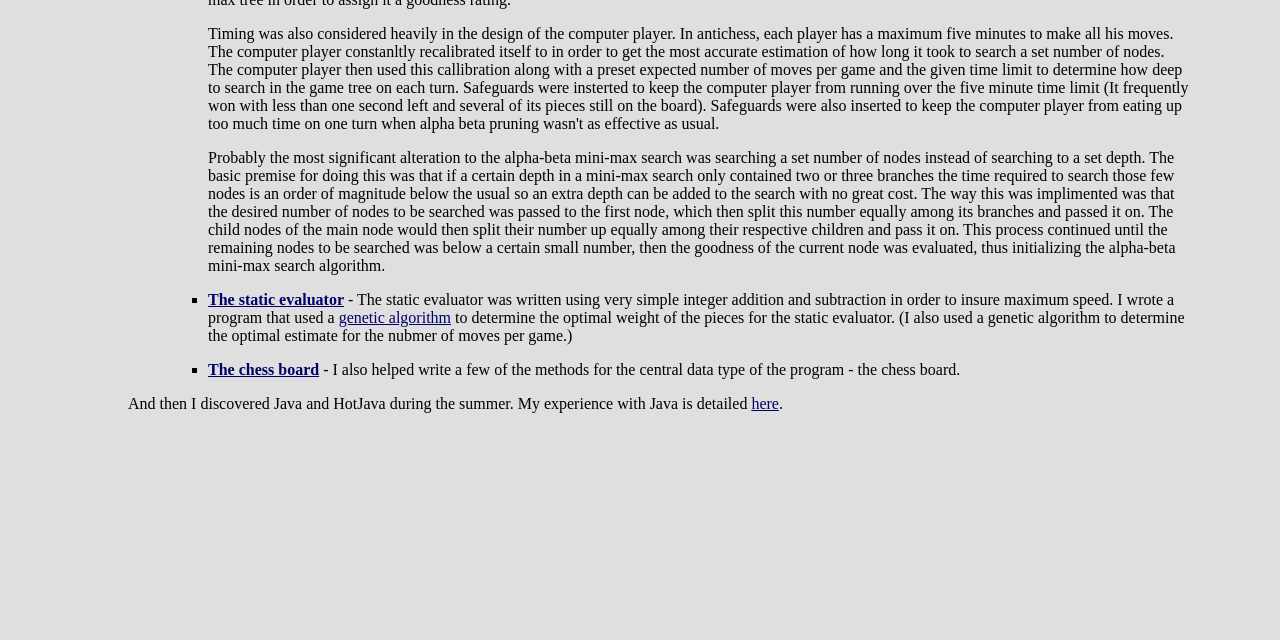Identify the bounding box coordinates for the UI element described as follows: "genetic algorithm". Ensure the coordinates are four float numbers between 0 and 1, formatted as [left, top, right, bottom].

[0.265, 0.483, 0.352, 0.51]